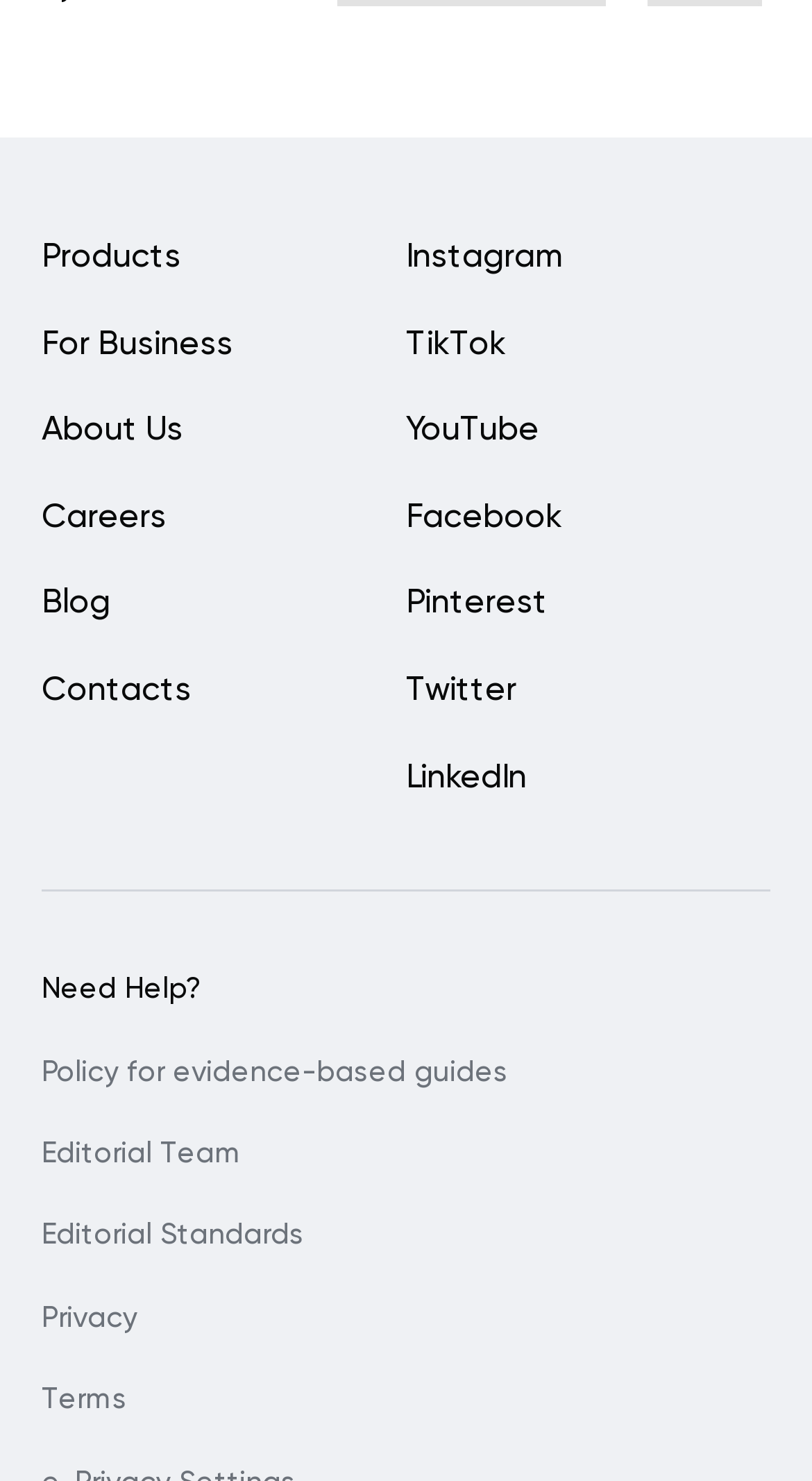Locate the bounding box coordinates of the segment that needs to be clicked to meet this instruction: "Read the Blog".

[0.051, 0.397, 0.136, 0.428]